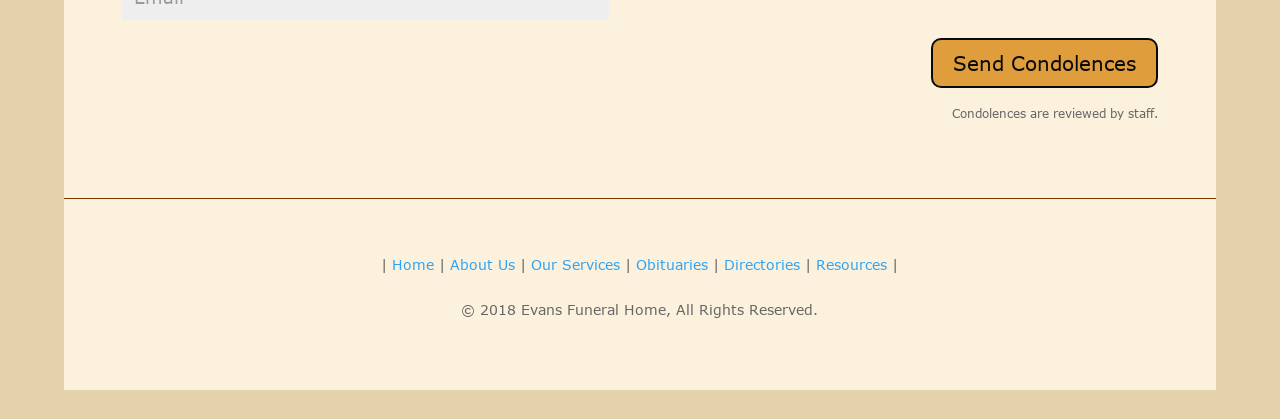What is the layout of the navigation menu?
Look at the screenshot and respond with one word or a short phrase.

Horizontal